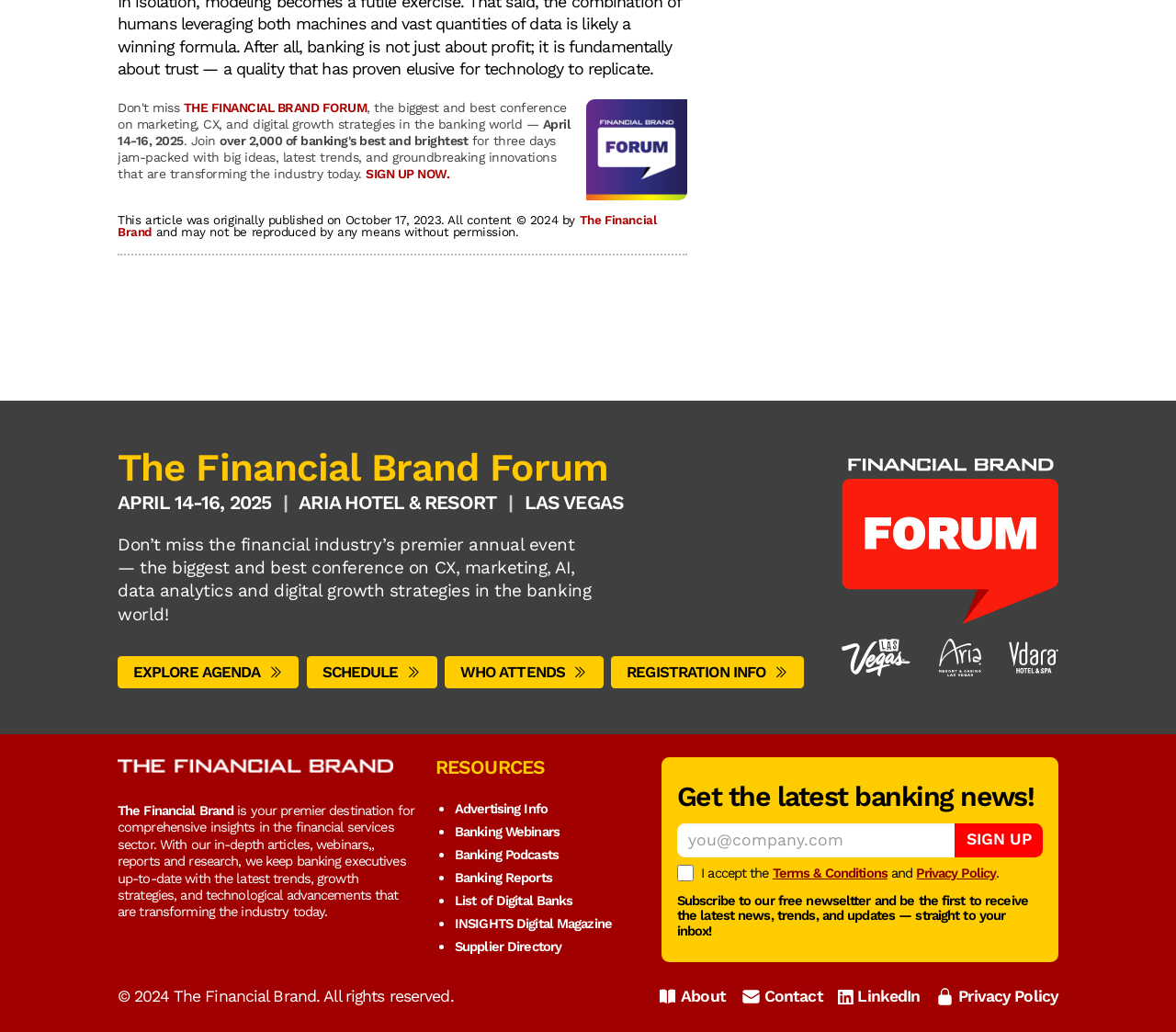Determine the bounding box coordinates for the area that should be clicked to carry out the following instruction: "Learn more about the Financial Brand".

[0.1, 0.777, 0.352, 0.892]